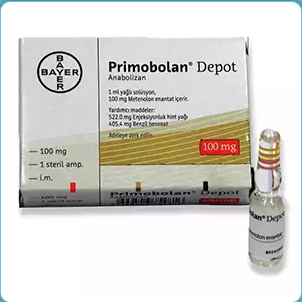Utilize the information from the image to answer the question in detail:
What is the dosage of Methenolone Enanthate per 1 ml solution?

The packaging indicates that the product comes in a 1 ml solution containing 100 mg of Methenolone Enanthate, which is a key detail about the product's contents.